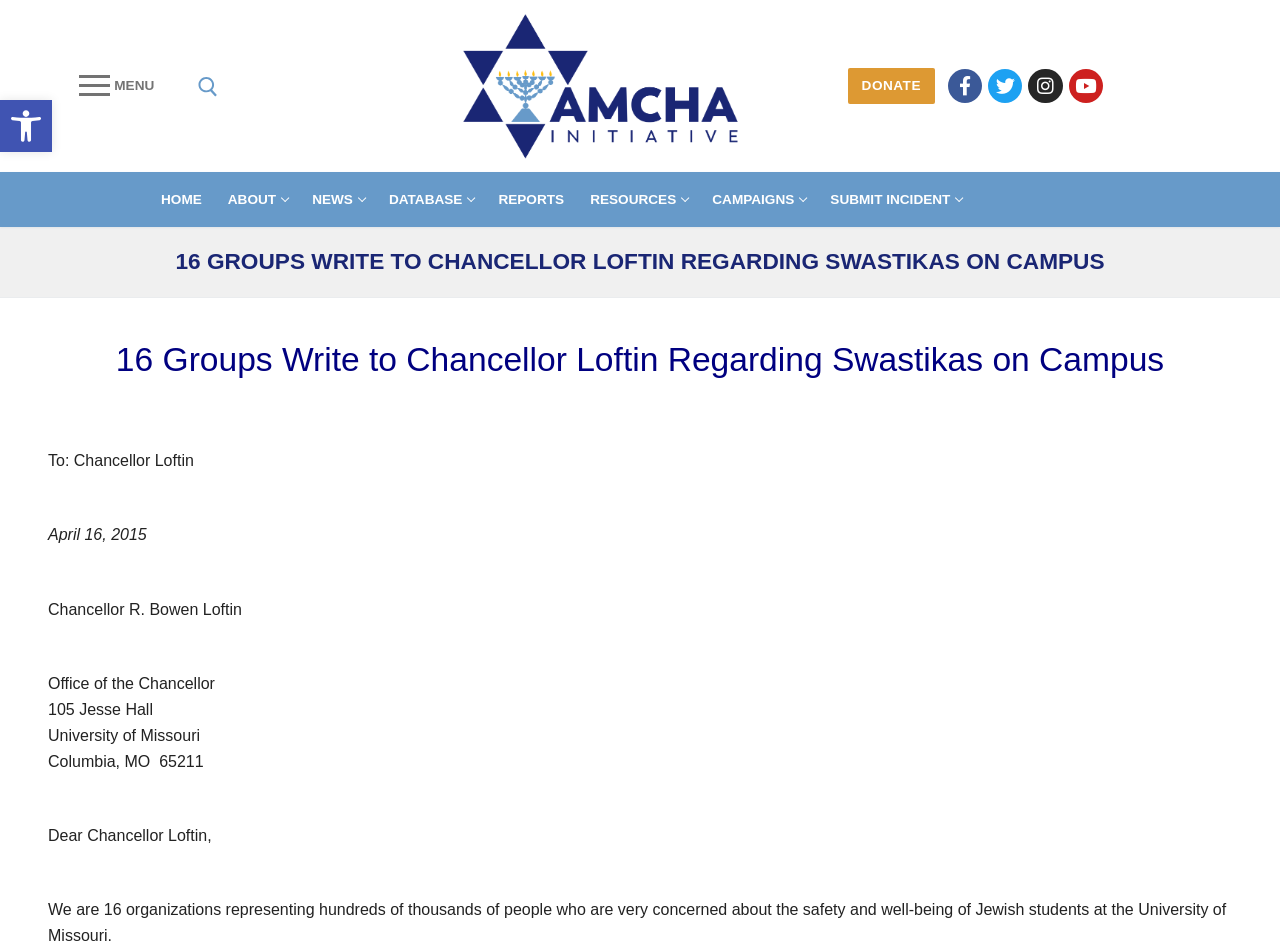What is the search box located below?
Based on the screenshot, respond with a single word or phrase.

MENU button